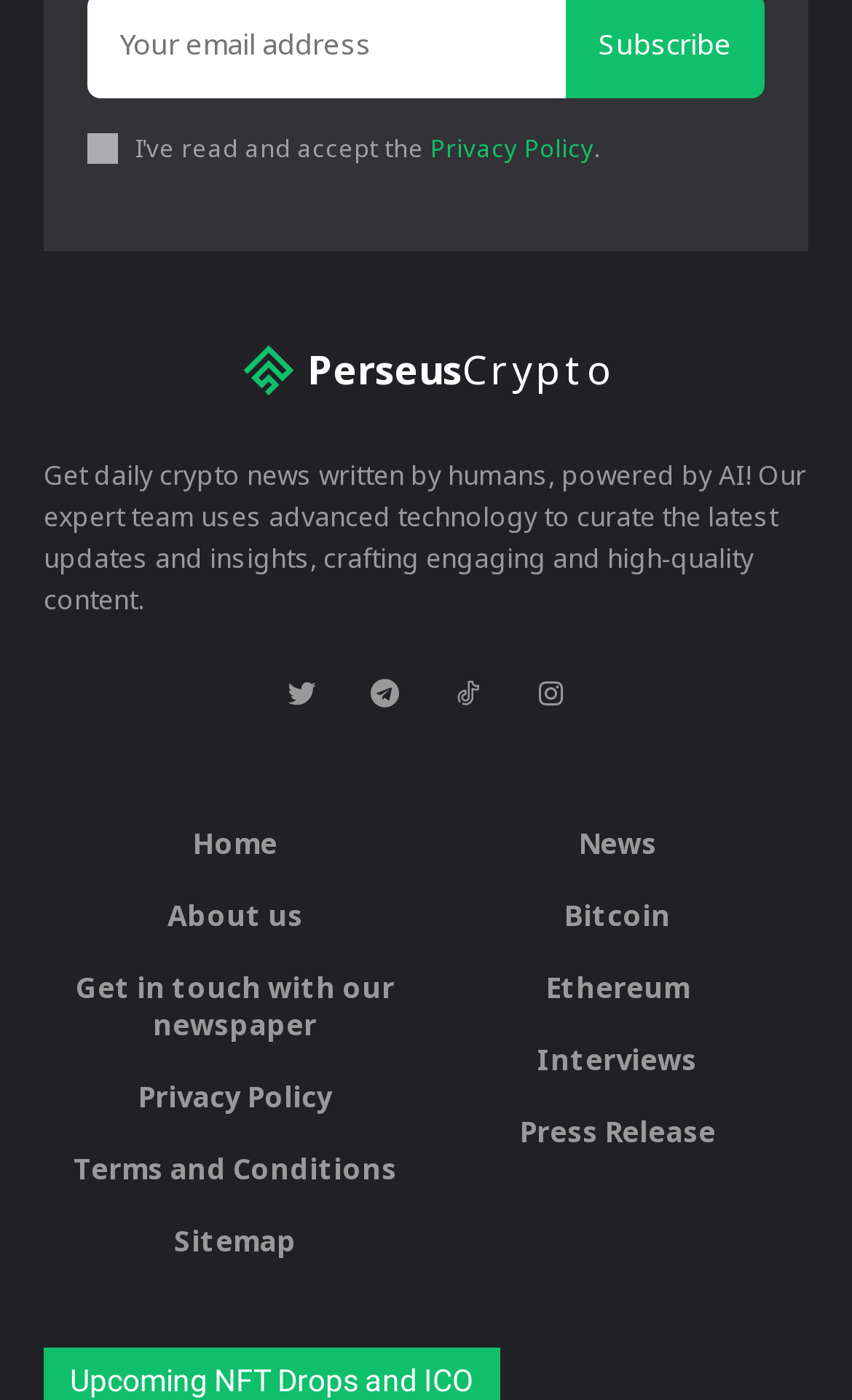Please determine the bounding box coordinates of the area that needs to be clicked to complete this task: 'Go to the Home page'. The coordinates must be four float numbers between 0 and 1, formatted as [left, top, right, bottom].

[0.051, 0.59, 0.5, 0.617]